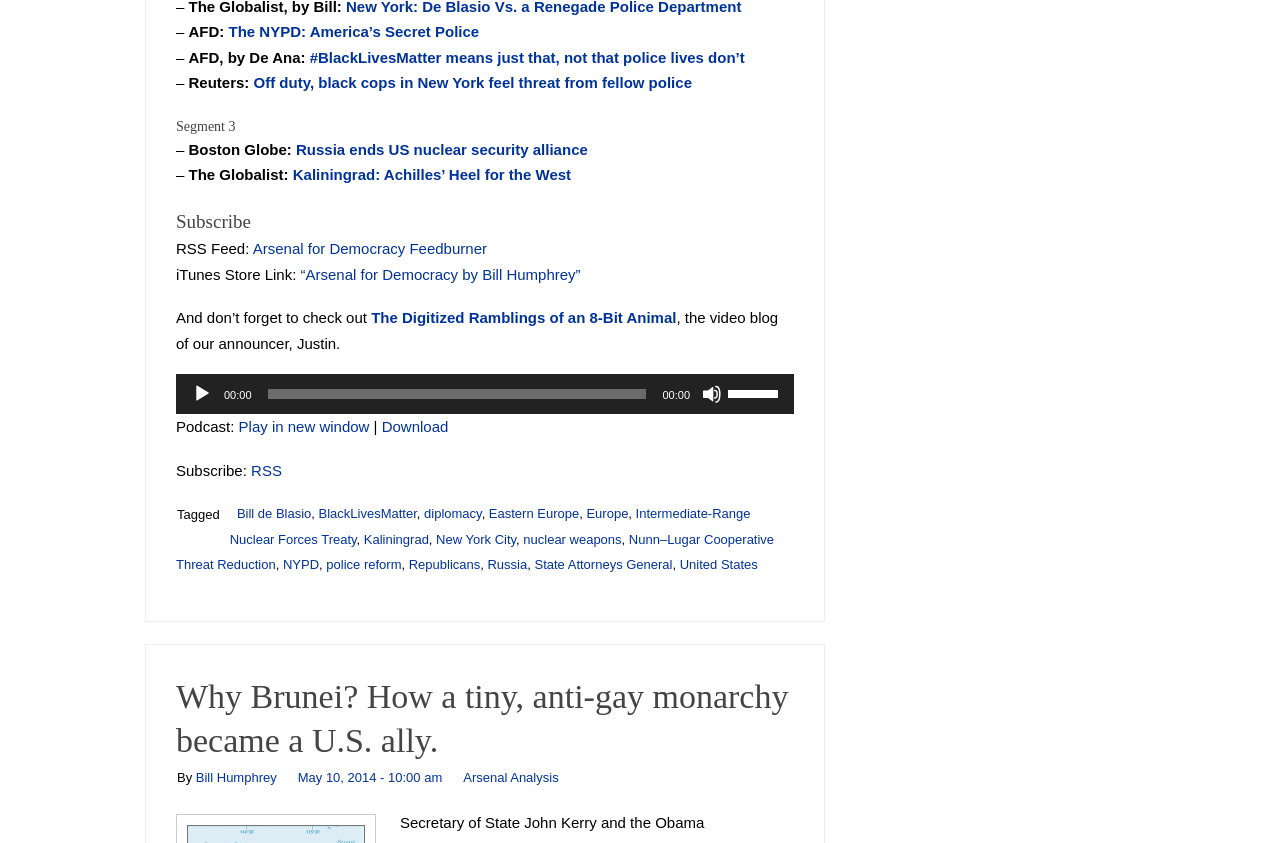Determine the bounding box coordinates of the region to click in order to accomplish the following instruction: "Play the audio". Provide the coordinates as four float numbers between 0 and 1, specifically [left, top, right, bottom].

[0.15, 0.456, 0.166, 0.48]